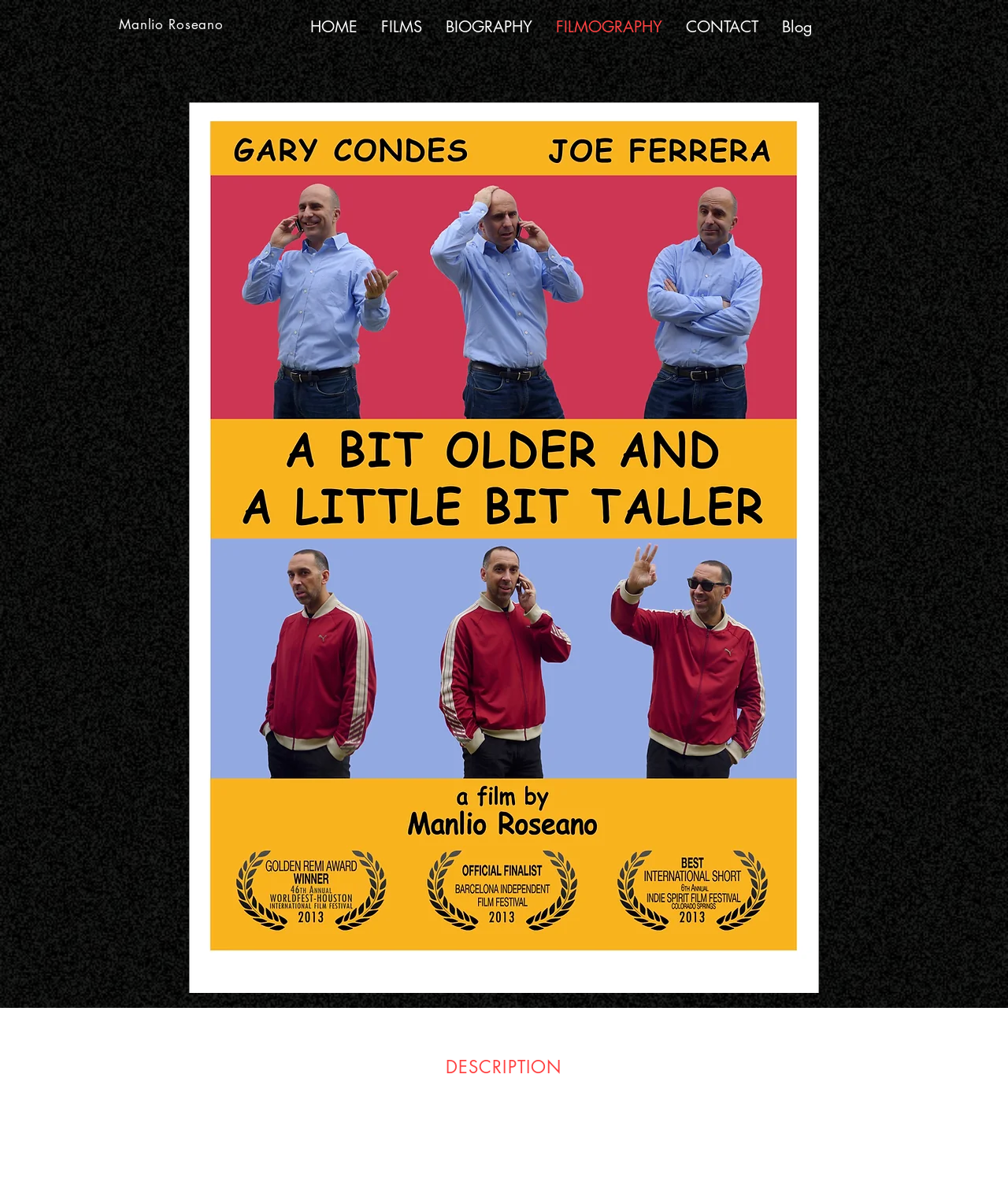Determine the bounding box coordinates for the UI element with the following description: "Manlio Roseano". The coordinates should be four float numbers between 0 and 1, represented as [left, top, right, bottom].

[0.118, 0.013, 0.222, 0.027]